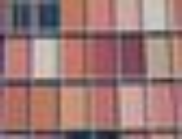What colors are dominant in the pattern?
Please give a detailed and elaborate answer to the question.

As I analyze the image, I observe that the textile pattern features a rich tapestry of colors. The dominant colors that catch my attention are vibrant hues of red, pink, orange, and cream, which are interspersed with a few darker colors, creating a warm and textured appearance.